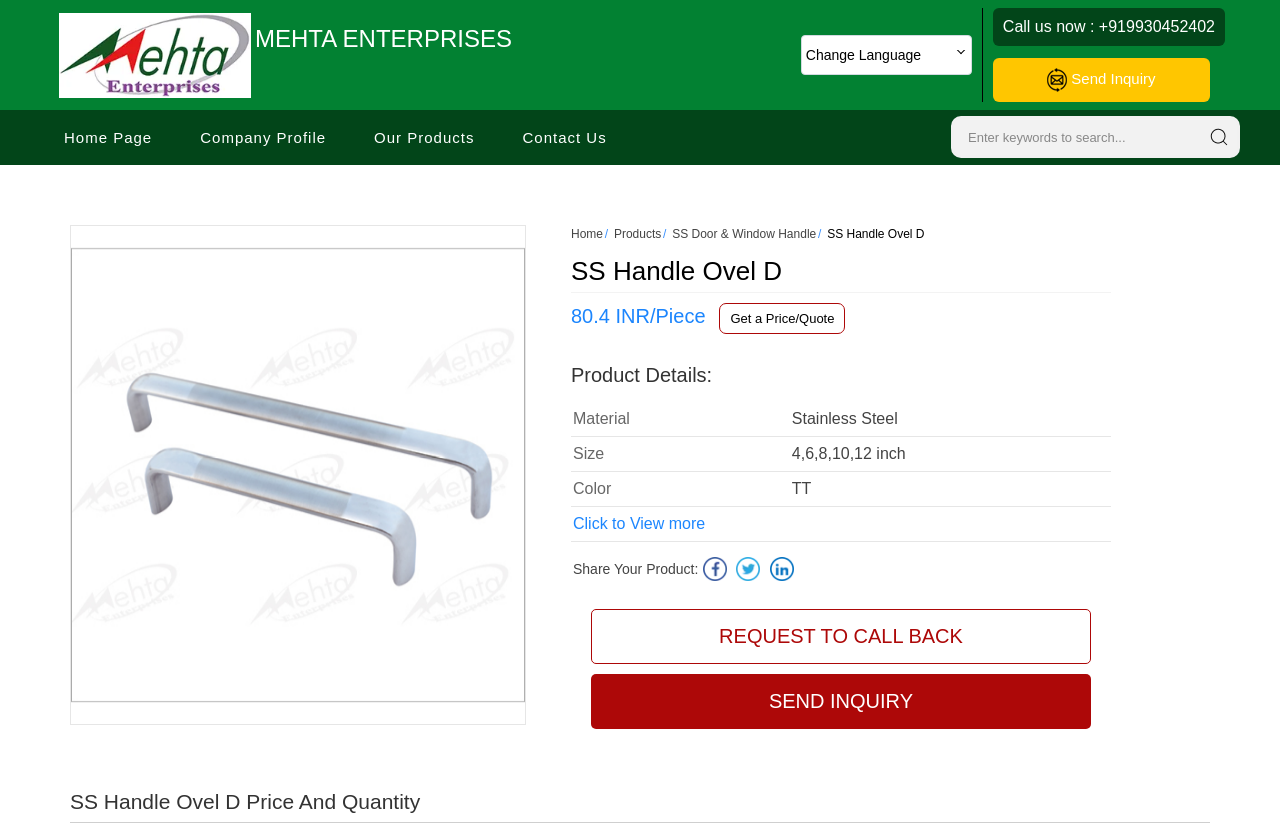Please provide the bounding box coordinates for the UI element as described: "Home". The coordinates must be four floats between 0 and 1, represented as [left, top, right, bottom].

[0.446, 0.275, 0.471, 0.292]